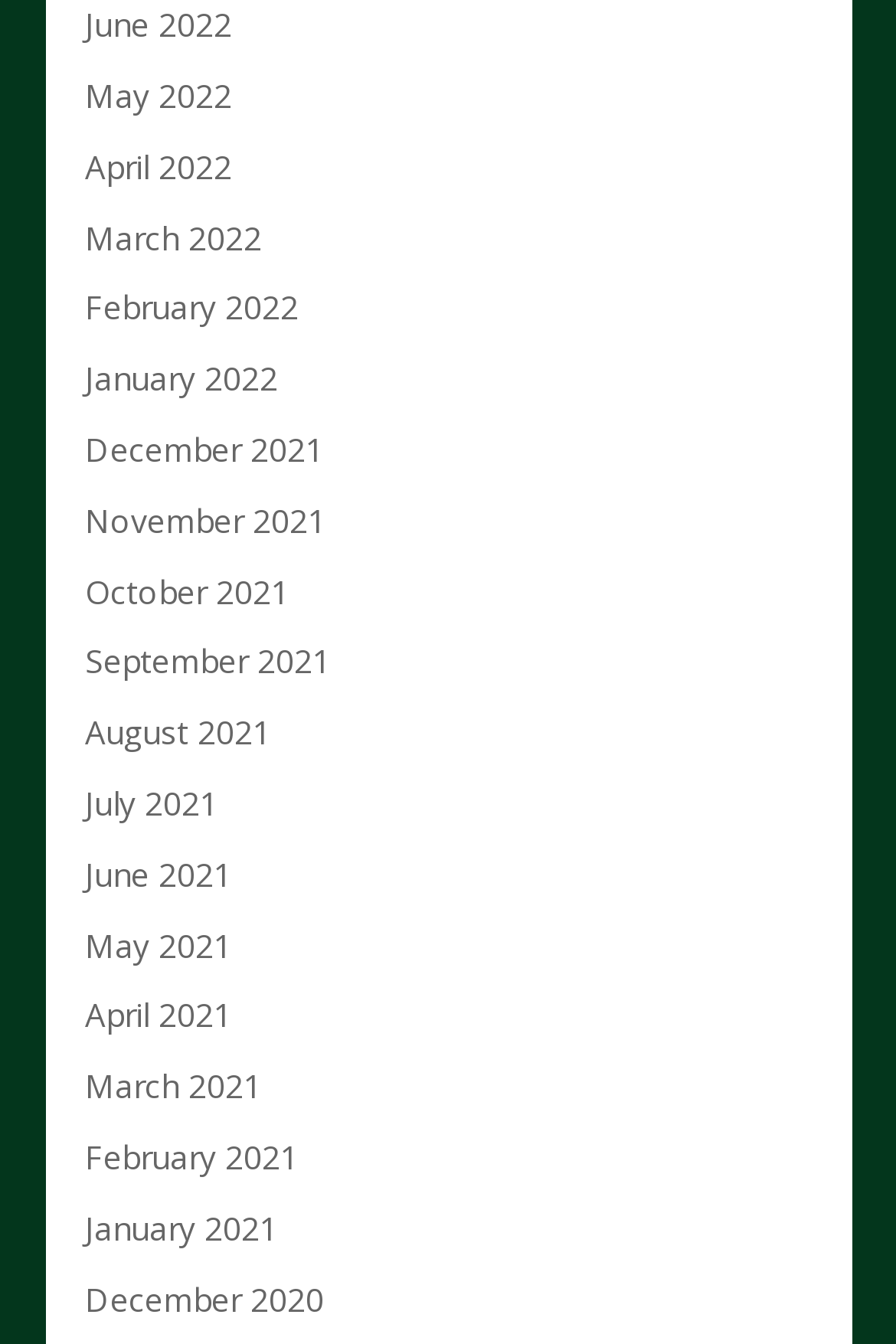Locate the bounding box coordinates of the clickable part needed for the task: "view December 2020".

[0.095, 0.95, 0.362, 0.982]